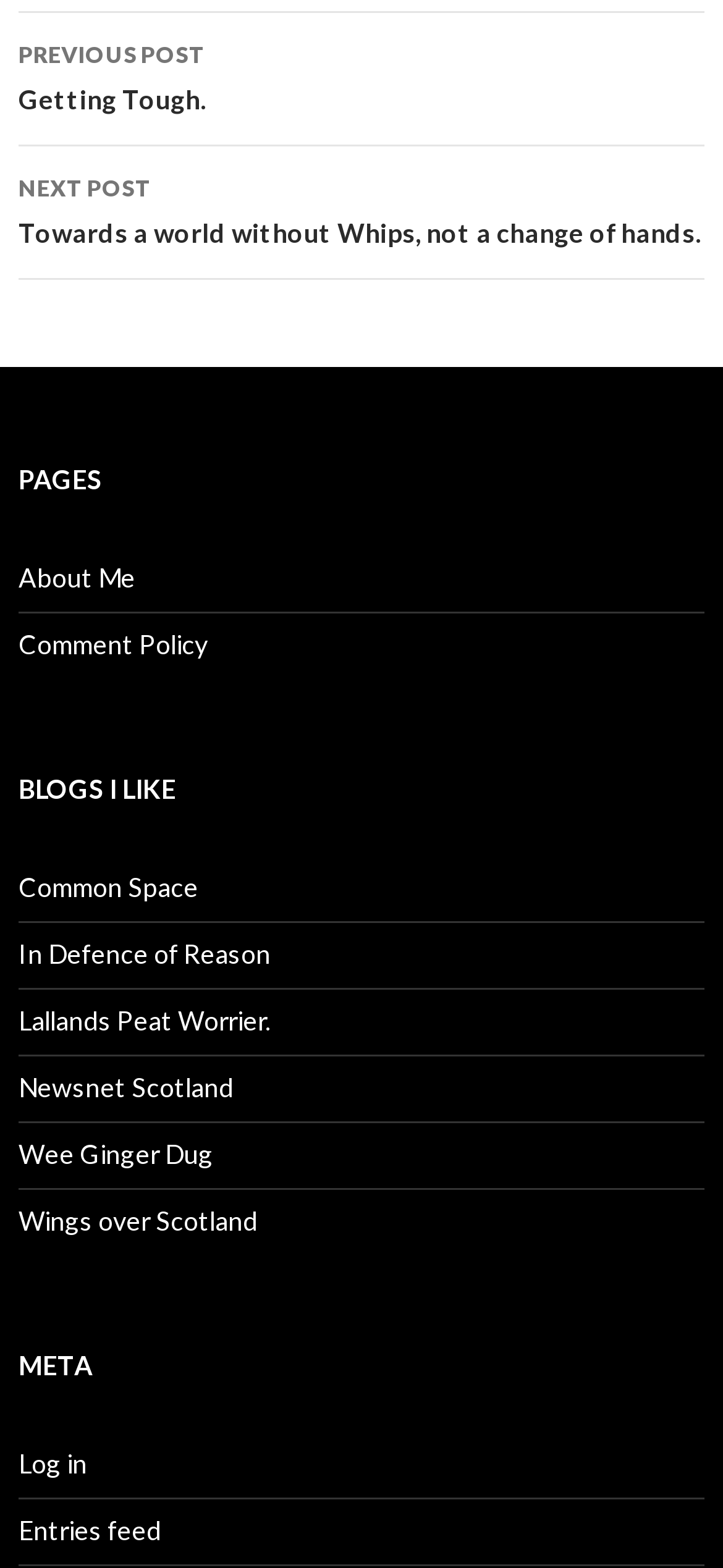How many links are on this webpage?
Kindly answer the question with as much detail as you can.

I counted the number of links on the webpage, including the links under 'Post navigation', 'PAGES', 'BLOGS I LIKE', and 'META', and found that there are 12 links in total.